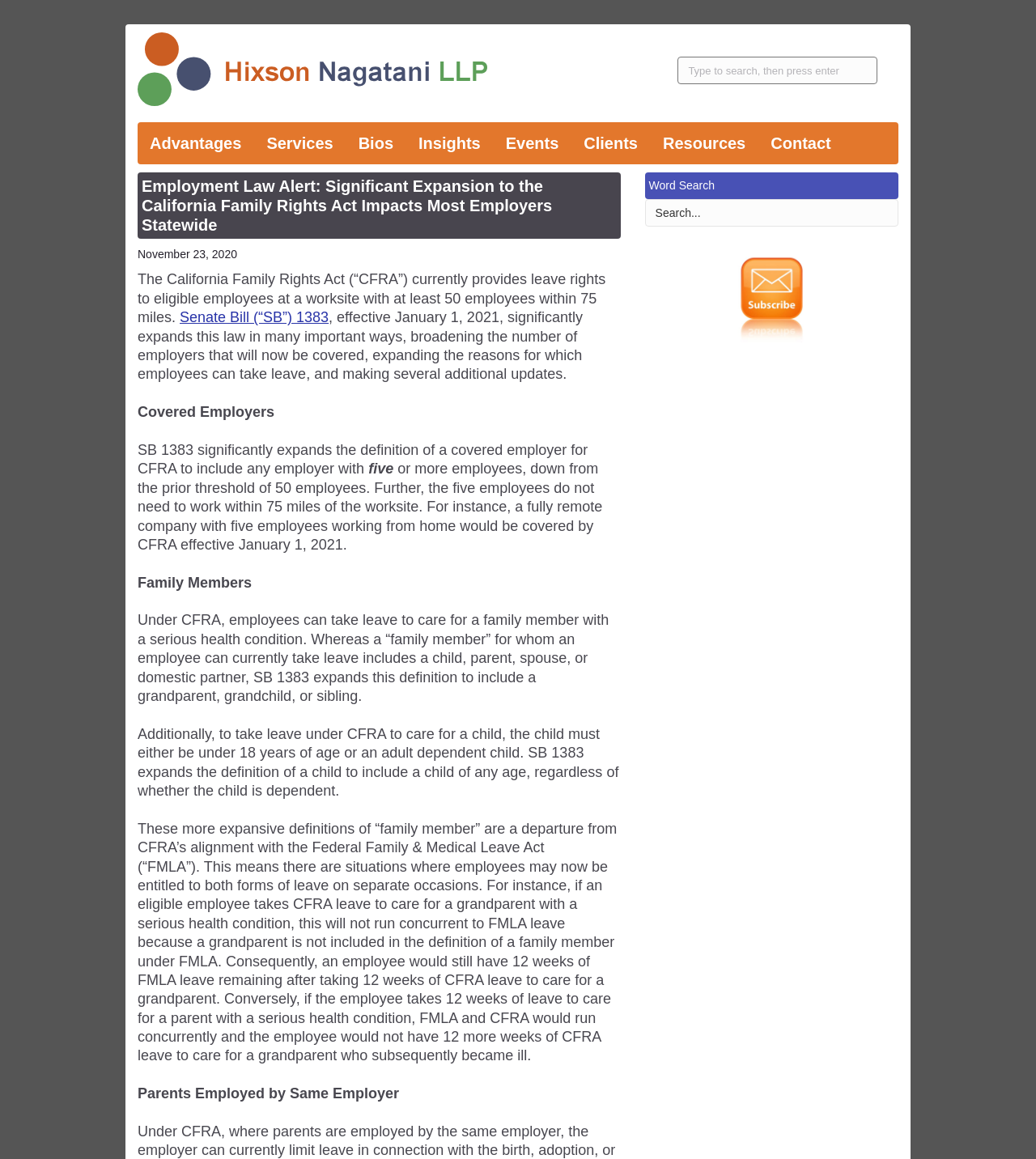Please examine the image and answer the question with a detailed explanation:
What is the purpose of the search bar at the top-right corner?

I found this information by looking at the top-right corner of the webpage, where I saw a search bar with a placeholder text 'Type to search, then press enter'. This indicates that the purpose of the search bar is to allow users to search the website.